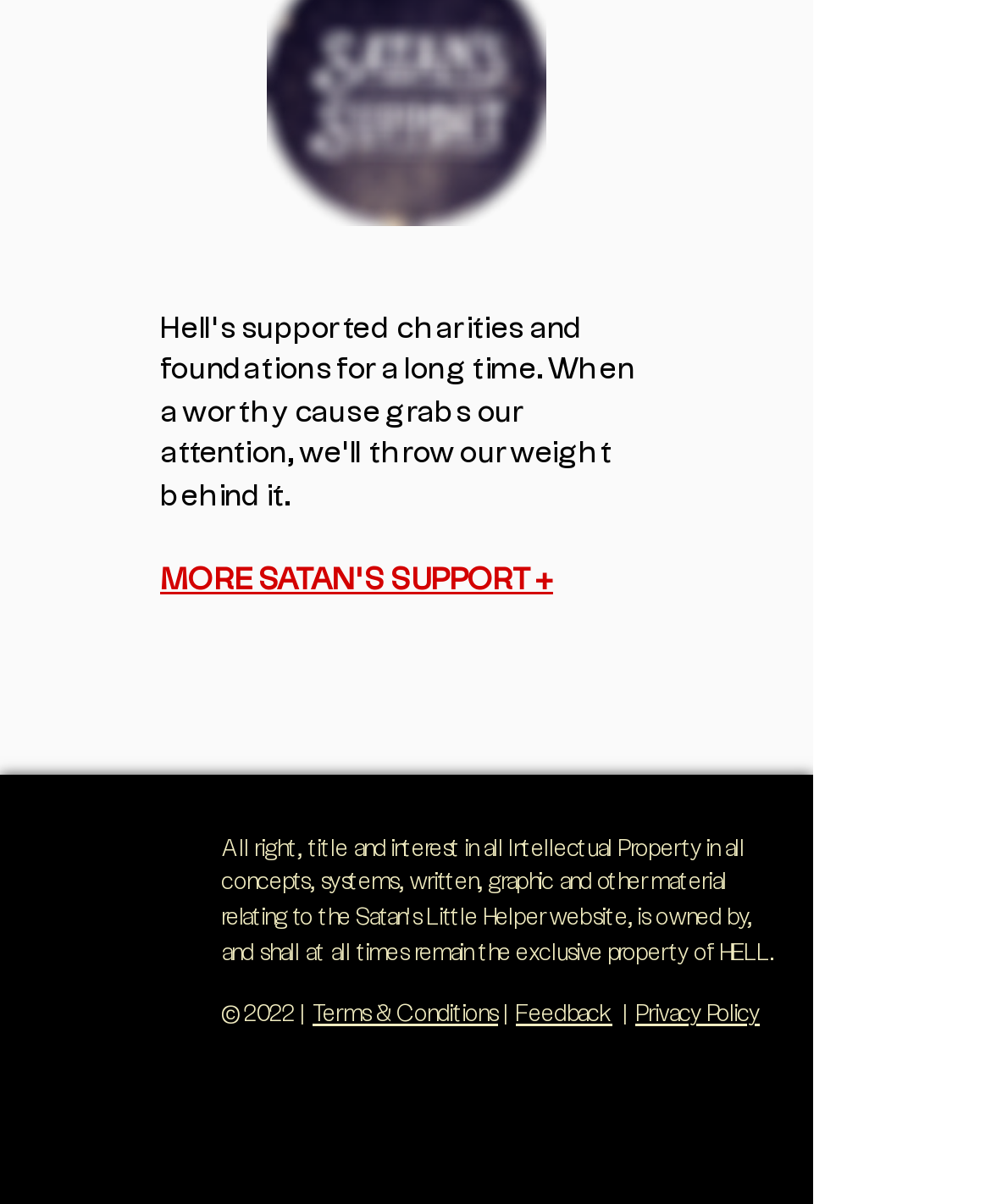What is the name of the website owner?
Can you provide an in-depth and detailed response to the question?

The question is asking about the name of the website owner, which can be found in the StaticText element with the text 'All right, title and interest in all Intellectual Property in all concepts, systems, written, graphic and other material relating to the Satan’s Little Helper website, is owned by, and shall at all times remain the exclusive property of HELL.'